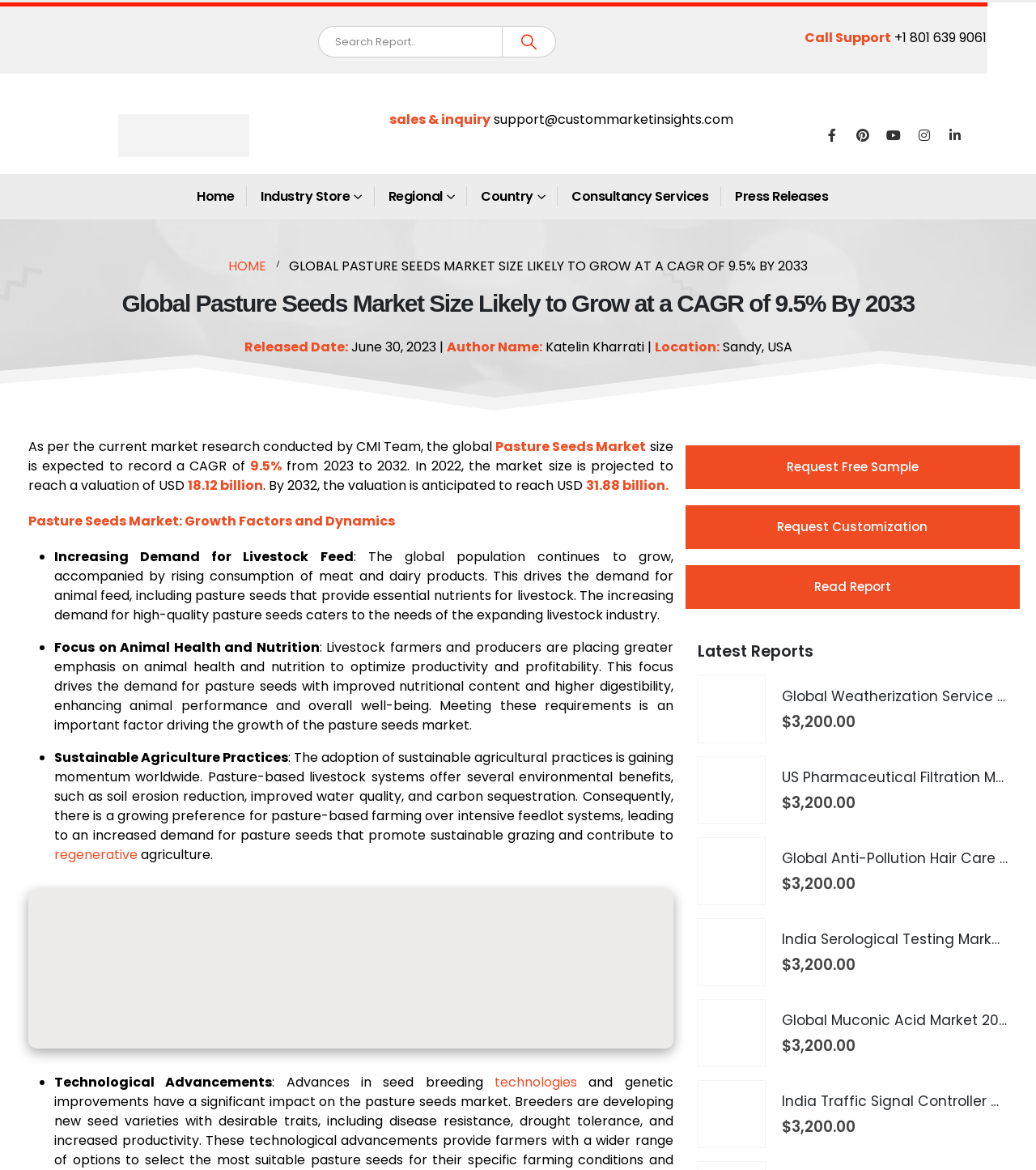Determine the bounding box coordinates for the area that needs to be clicked to fulfill this task: "Search for a report". The coordinates must be given as four float numbers between 0 and 1, i.e., [left, top, right, bottom].

[0.307, 0.022, 0.485, 0.049]